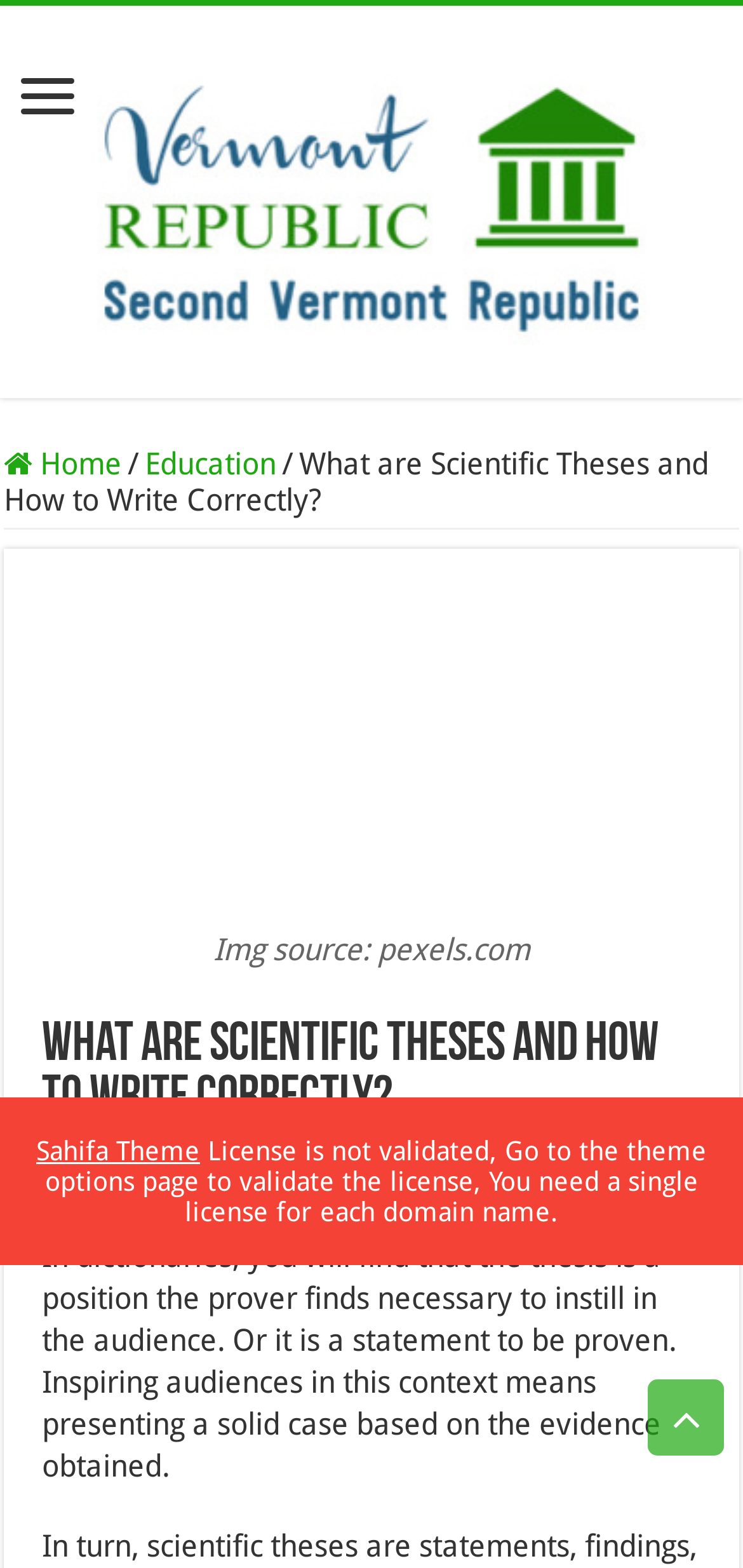Identify the bounding box coordinates for the UI element described as: "Bayan Bosinovski".

[0.102, 0.73, 0.382, 0.75]